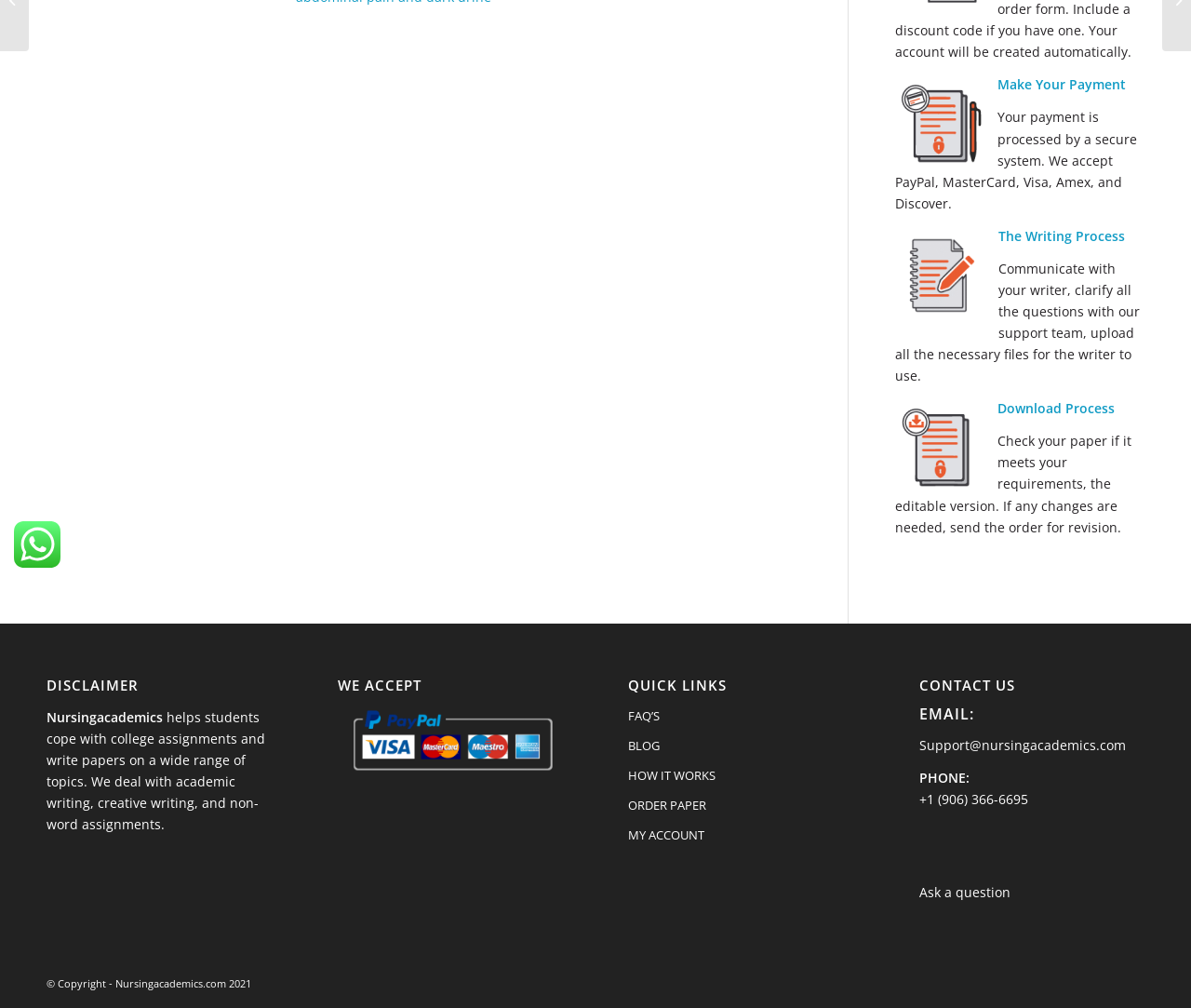Based on the element description: "Support@nursingacademics.com", identify the UI element and provide its bounding box coordinates. Use four float numbers between 0 and 1, [left, top, right, bottom].

[0.772, 0.73, 0.945, 0.747]